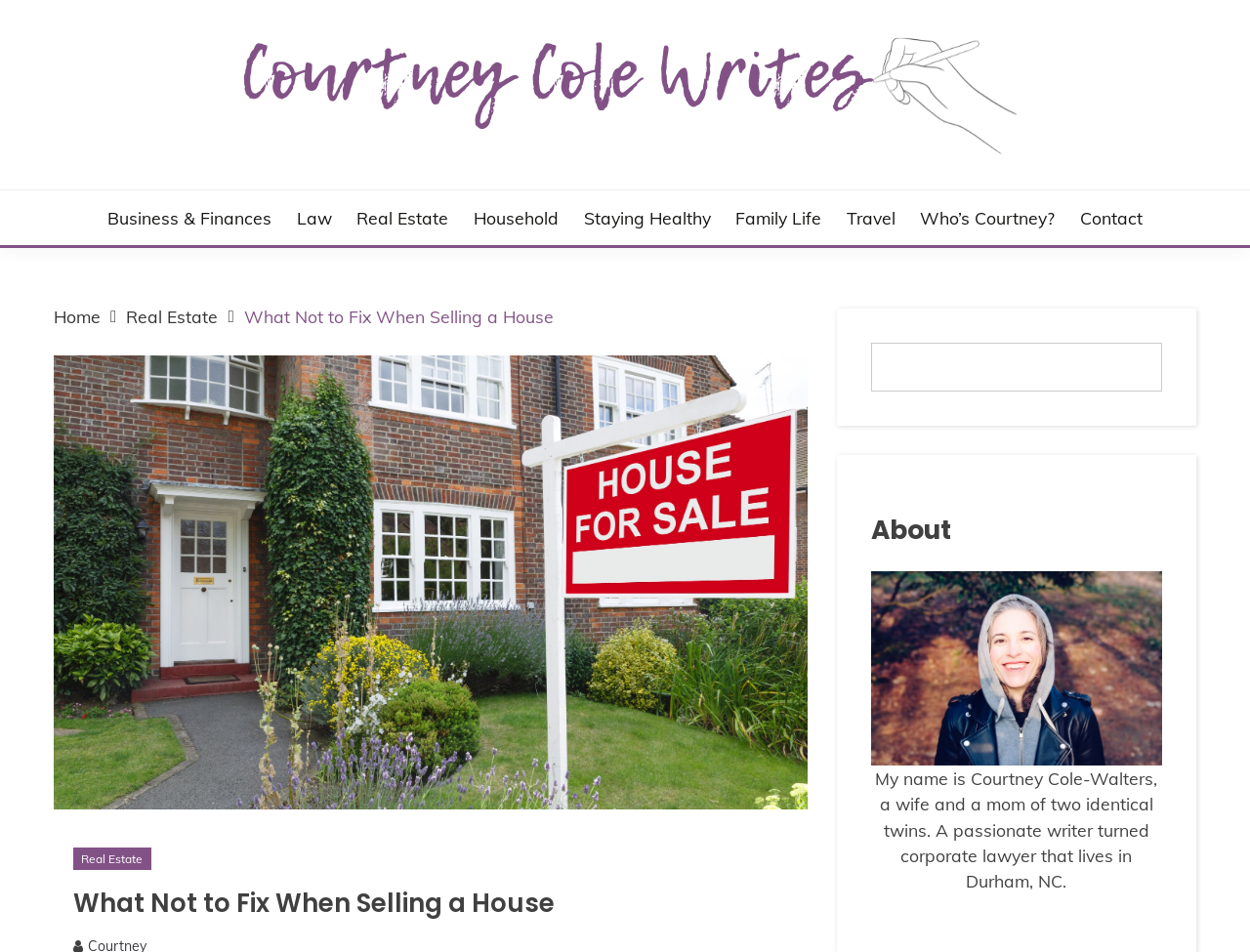What is the topic of the main image?
Using the information presented in the image, please offer a detailed response to the question.

I inferred the topic of the main image by looking at the context of the webpage, which is about selling a house, and the image is likely related to the topic.